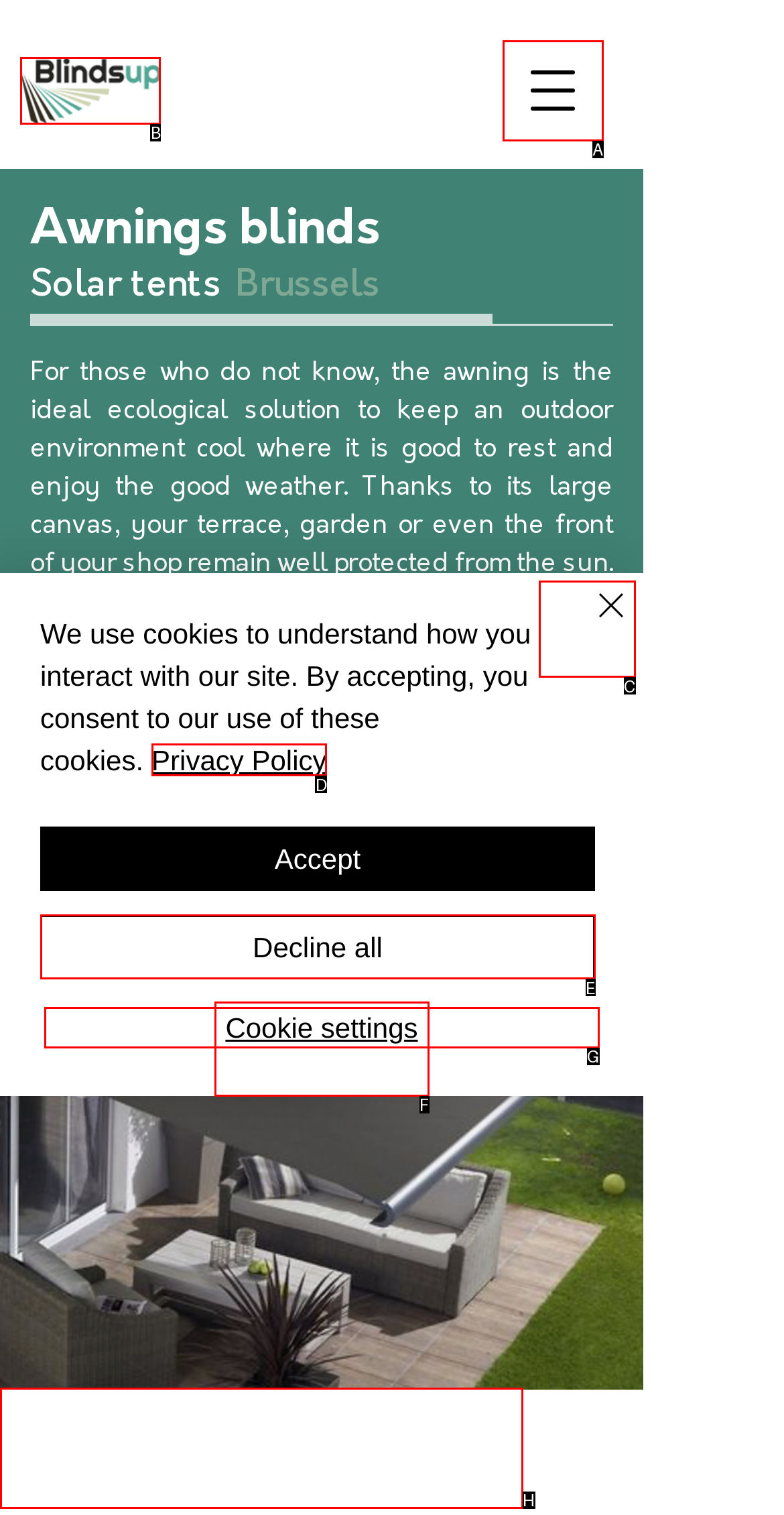Among the marked elements in the screenshot, which letter corresponds to the UI element needed for the task: Click the logo of Blindsup?

B